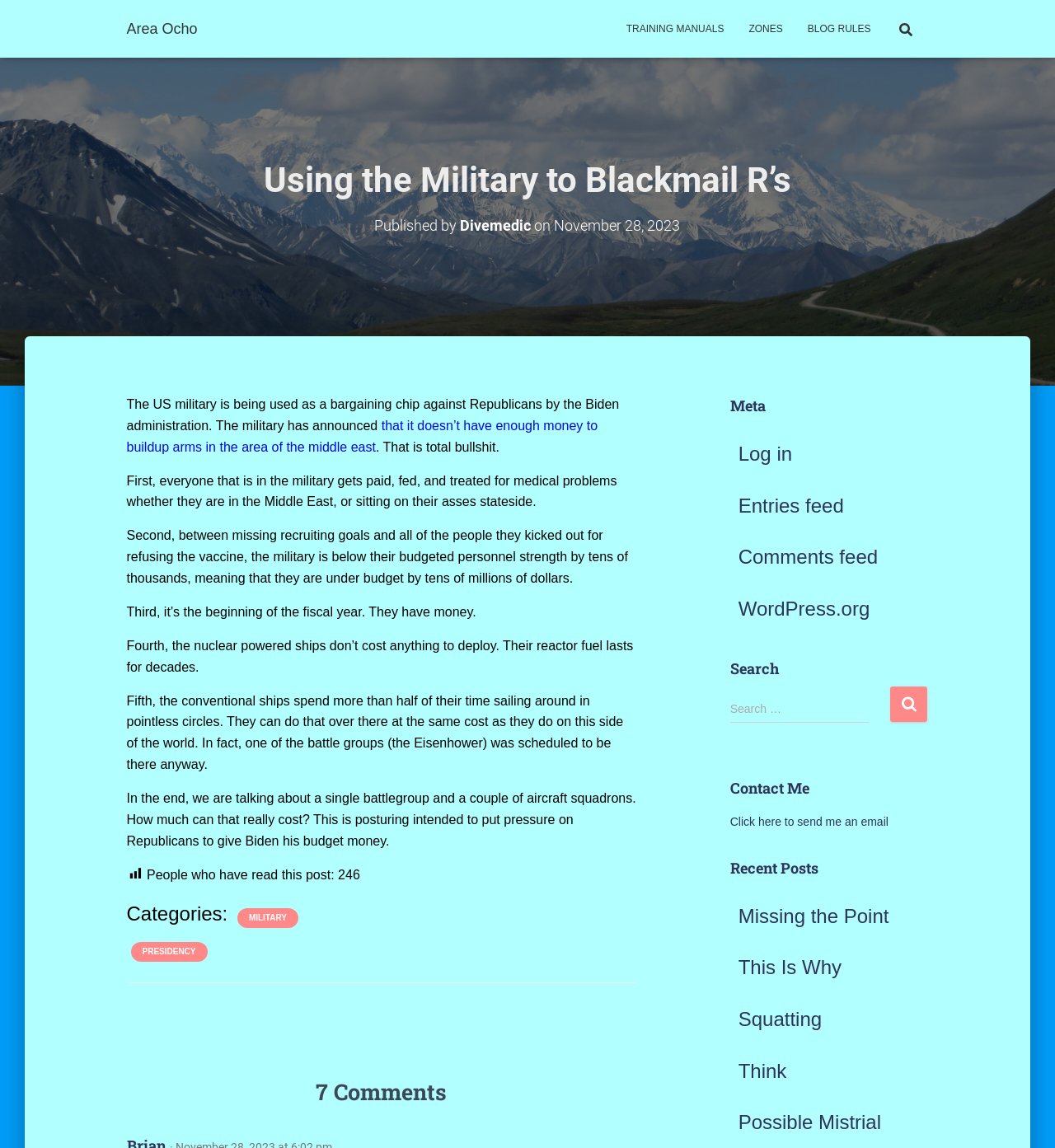Locate the bounding box coordinates of the element that should be clicked to execute the following instruction: "Contact the author via email".

[0.692, 0.71, 0.842, 0.721]